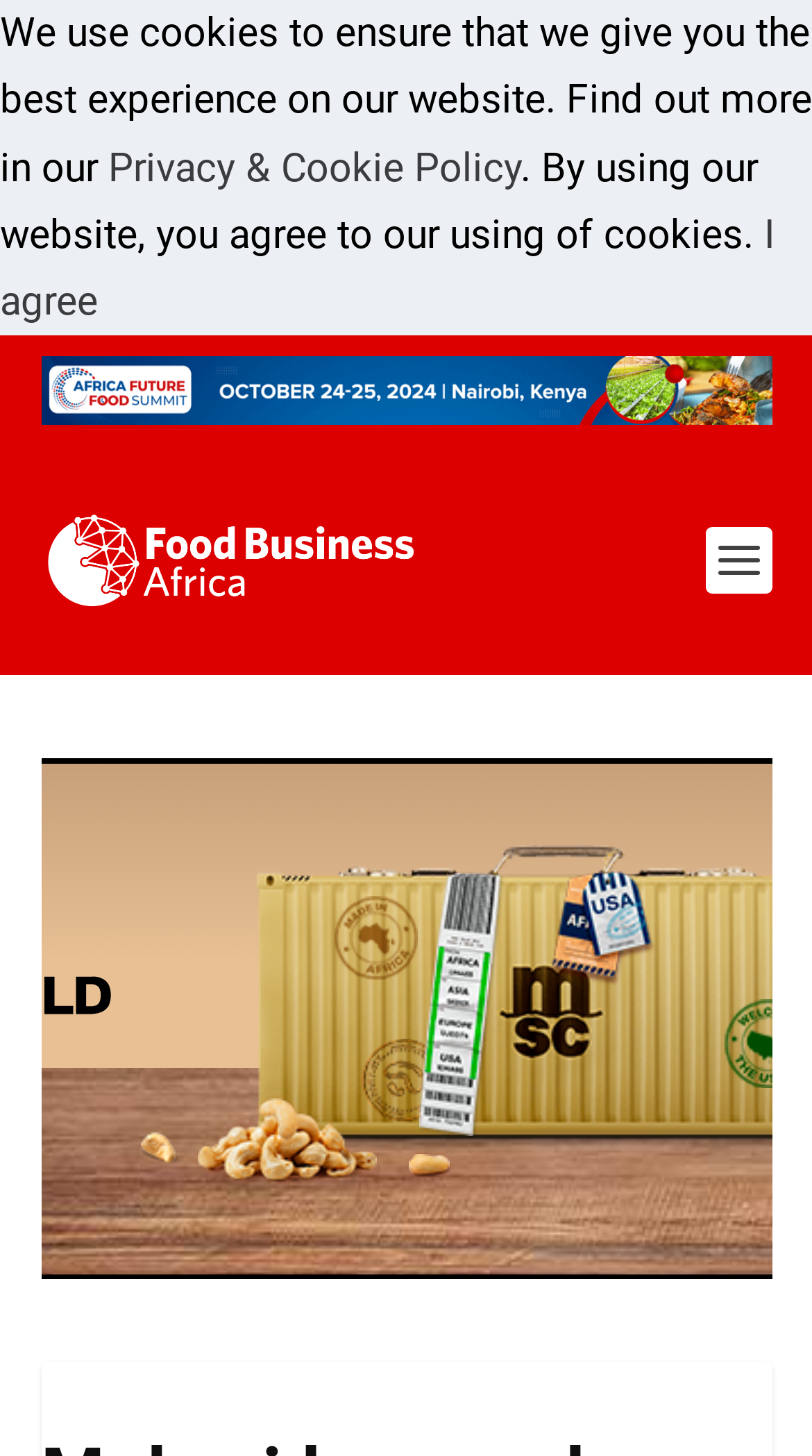Can you give a comprehensive explanation to the question given the content of the image?
Is the webpage about a specific country?

I found the answer by looking at the root element's text which mentions 'Malawi', indicating that the webpage is about a specific country, which is Malawi.